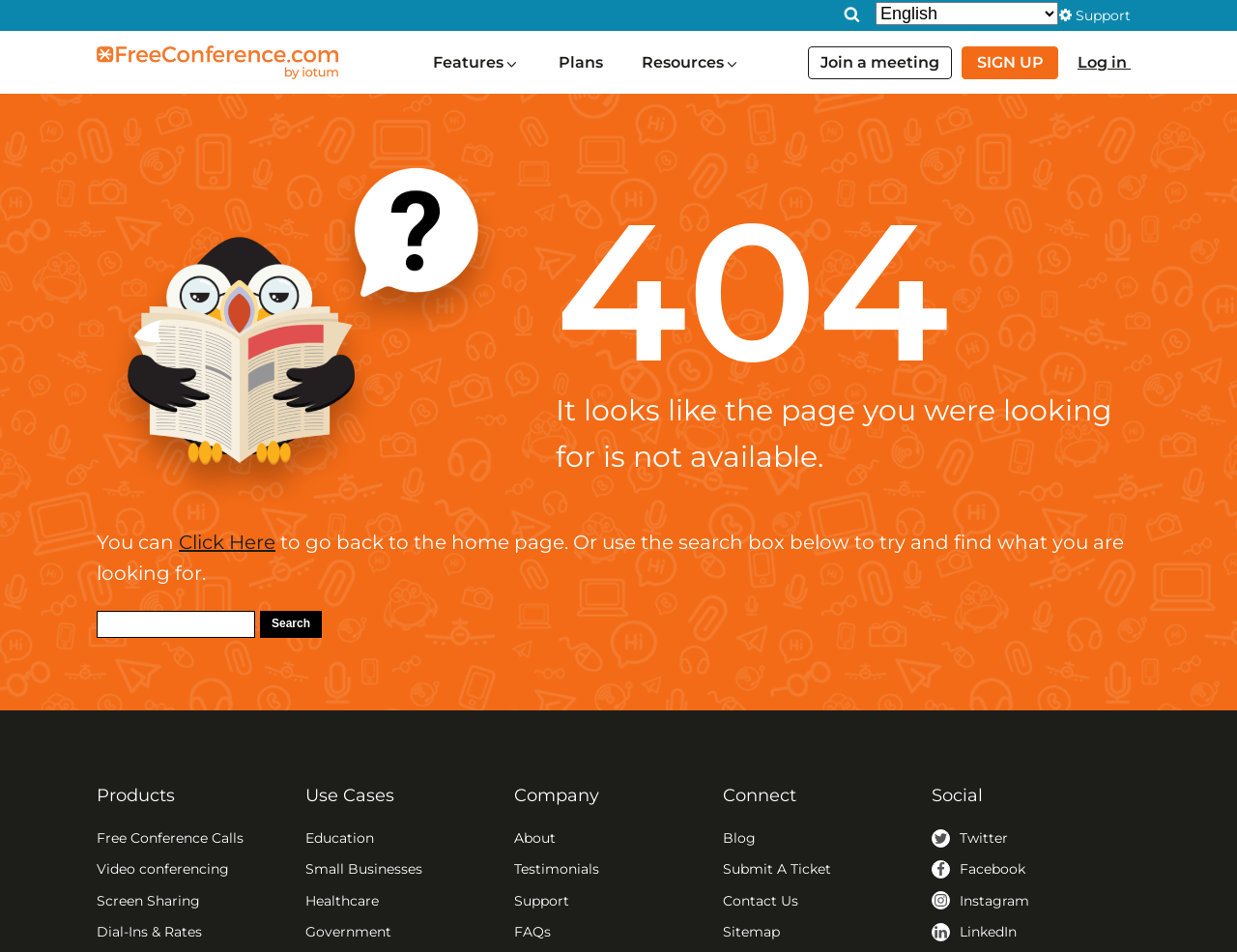Determine the bounding box coordinates of the clickable region to carry out the instruction: "Click on Support".

[0.855, 0.002, 0.914, 0.028]